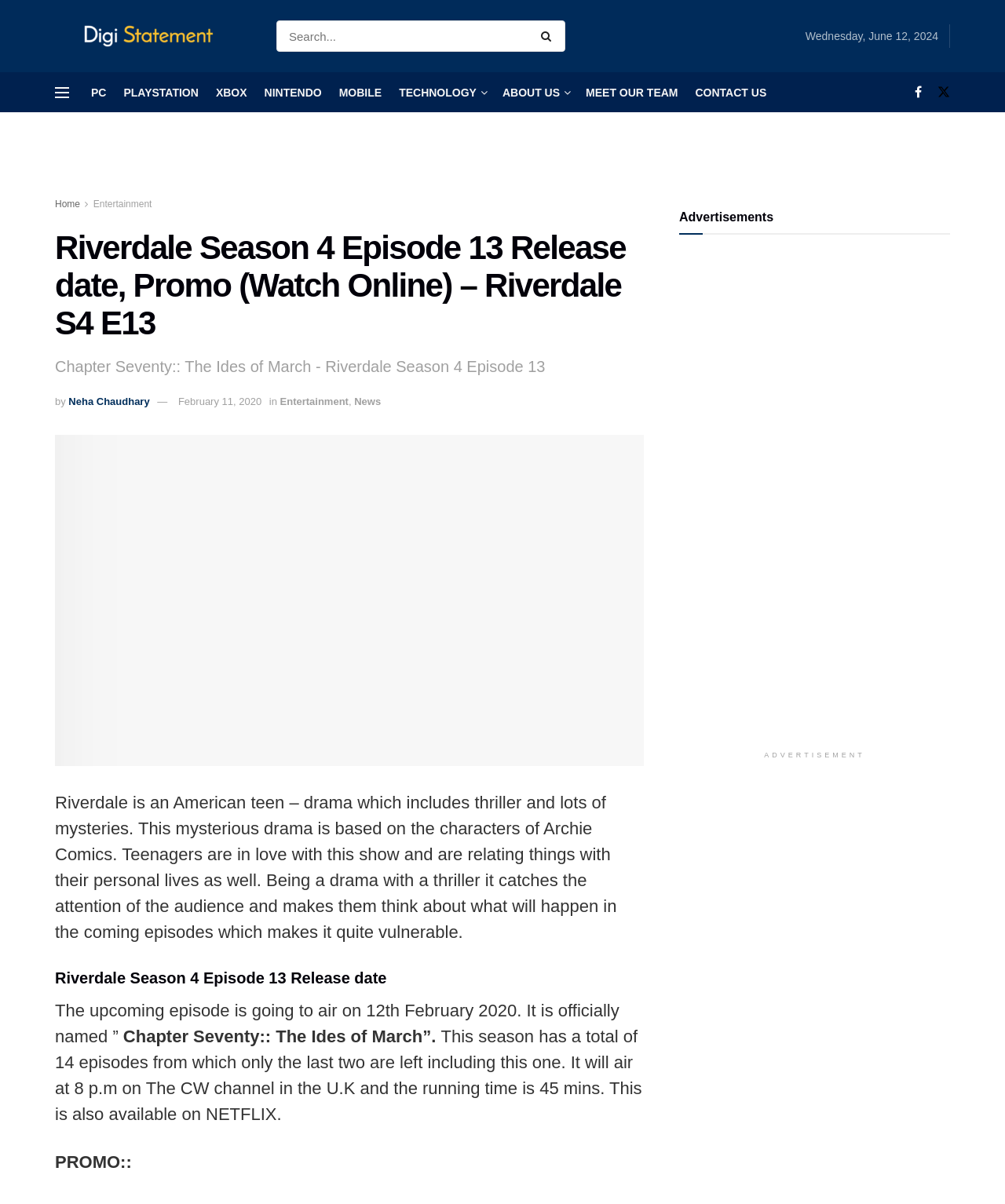What is the running time of Riverdale Season 4 Episode 13?
Can you provide an in-depth and detailed response to the question?

I found the answer by looking at the text content of the webpage, specifically the section that talks about the details of Riverdale Season 4 Episode 13. The text mentions that the running time is 45 mins.